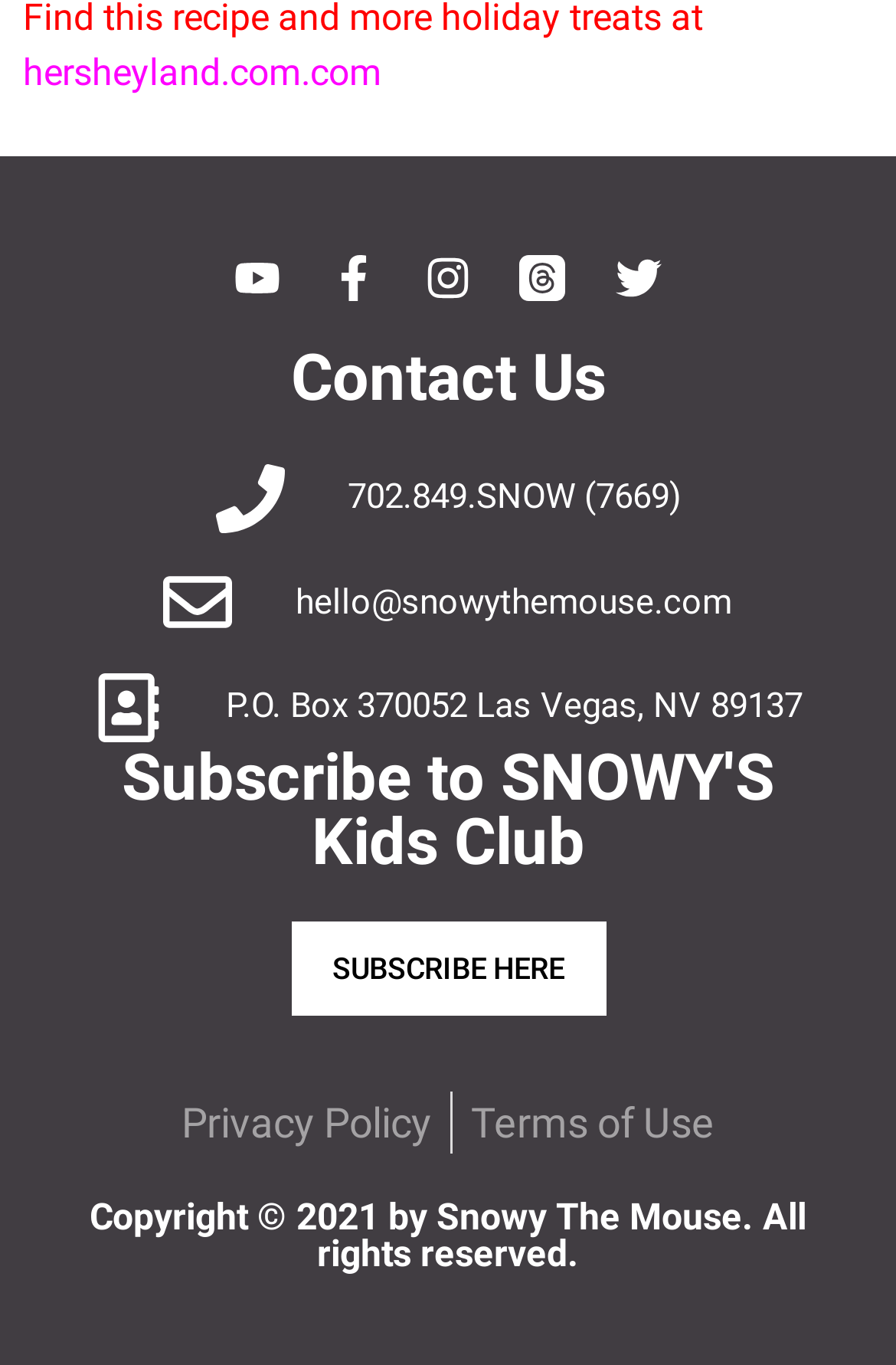What is the purpose of the 'Subscribe to SNOWY'S Kids Club' section?
Please ensure your answer to the question is detailed and covers all necessary aspects.

I inferred the purpose of the section by looking at the heading 'Subscribe to SNOWY'S Kids Club' and the link 'Subscribe to SNOWY'S Kids Club' and 'SUBSCRIBE HERE' buttons, which suggest that the section is for users to subscribe to the kids club.